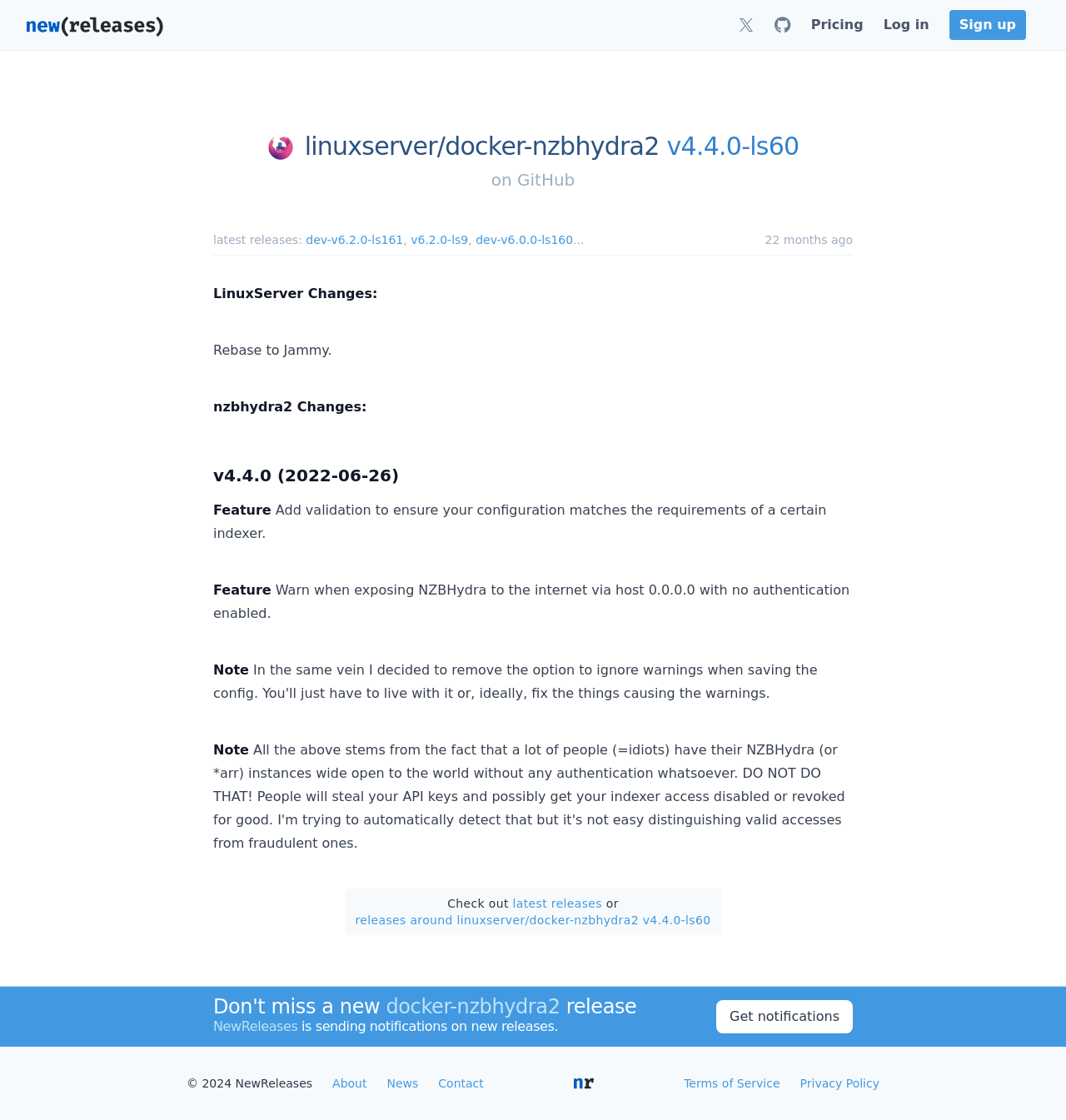Identify the bounding box for the given UI element using the description provided. Coordinates should be in the format (top-left x, top-left y, bottom-right x, bottom-right y) and must be between 0 and 1. Here is the description: Love Your Neighbor

None